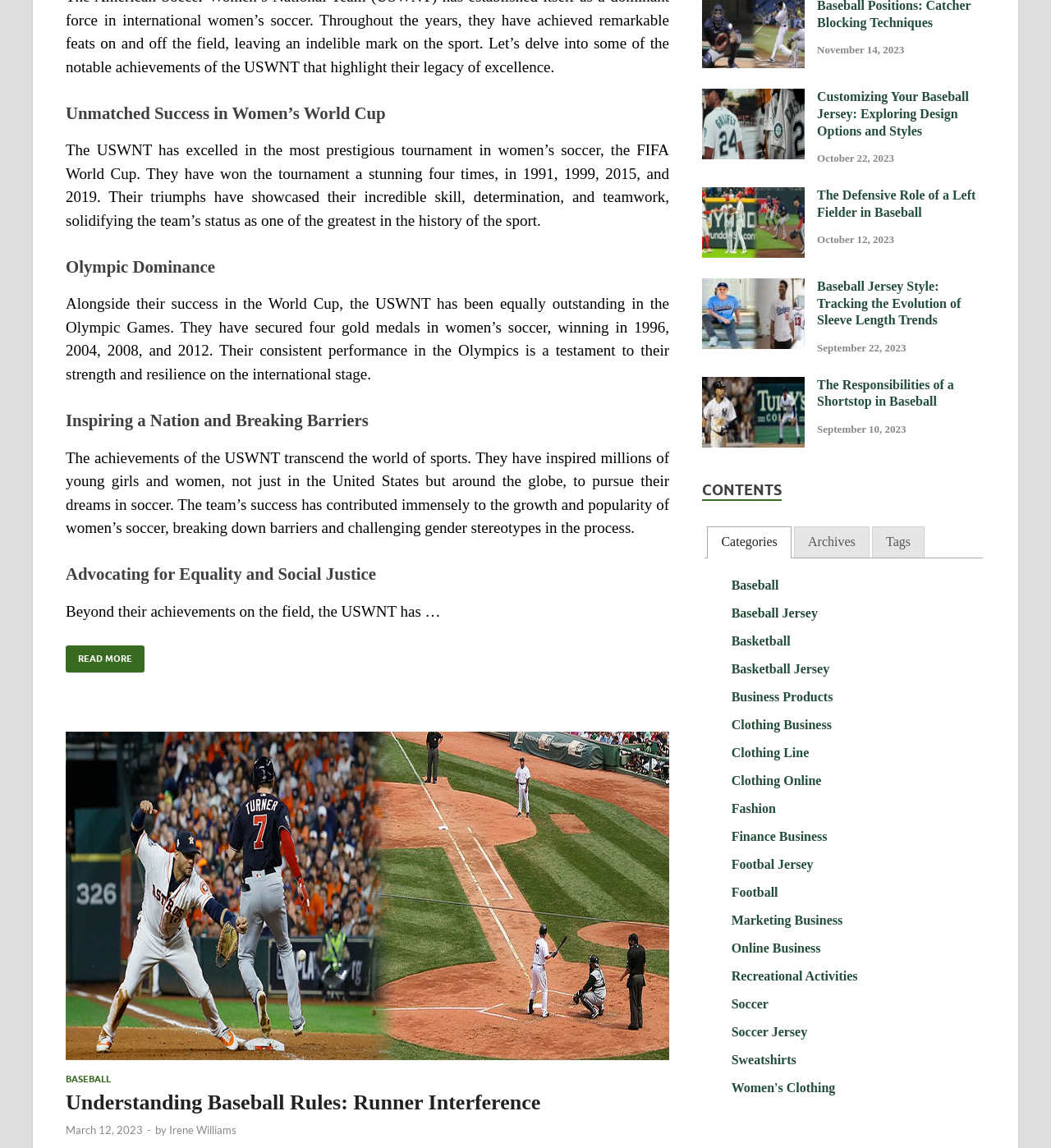How many gold medals has the USWNT won in the Olympic Games?
Provide an in-depth and detailed answer to the question.

According to the text under the heading 'Olympic Dominance', the USWNT has secured four gold medals in women’s soccer, winning in 1996, 2004, 2008, and 2012.